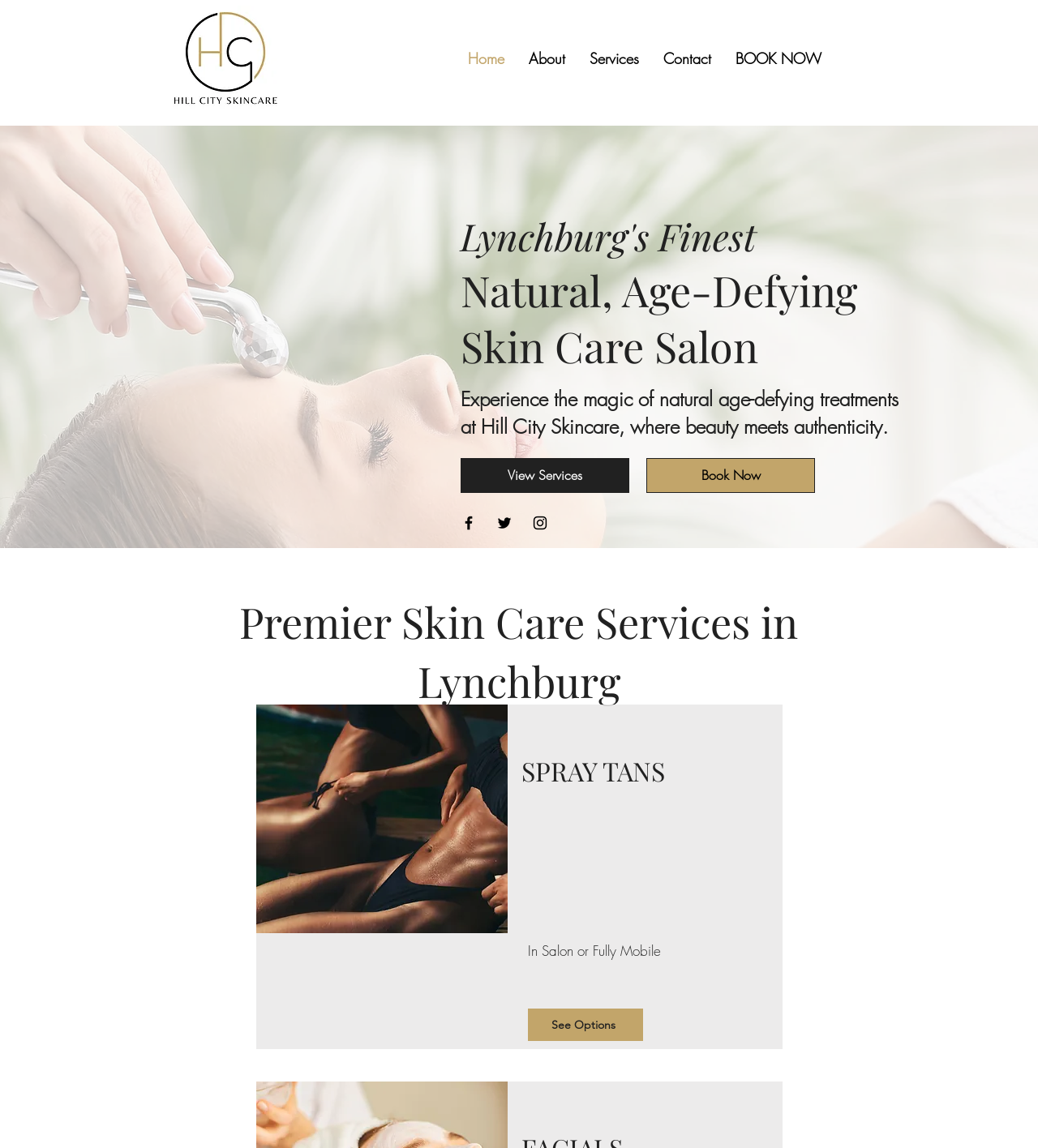Please specify the bounding box coordinates for the clickable region that will help you carry out the instruction: "View services".

[0.444, 0.399, 0.606, 0.43]